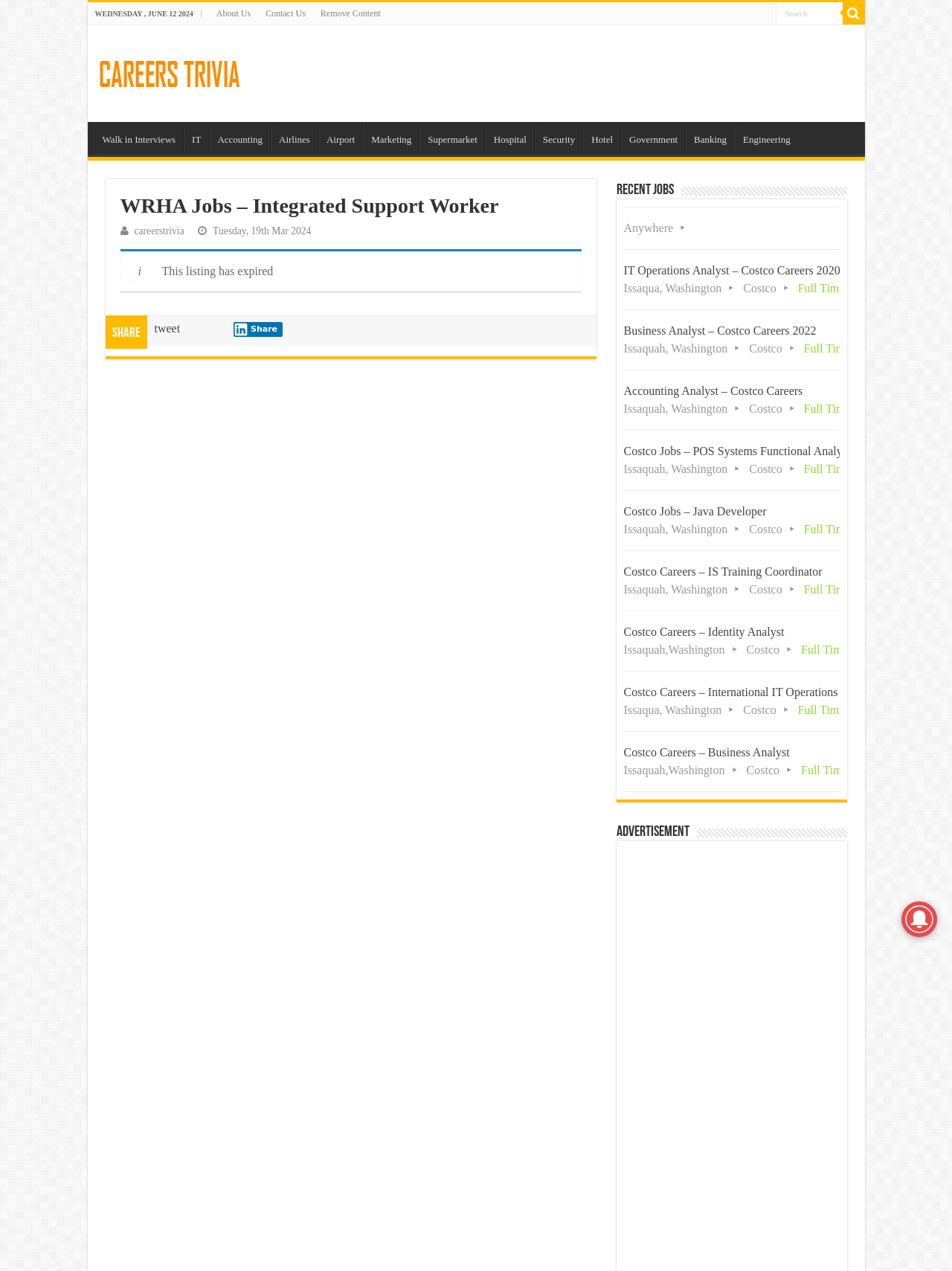Find the bounding box coordinates of the element I should click to carry out the following instruction: "Search for a job".

[0.814, 0.002, 0.885, 0.019]